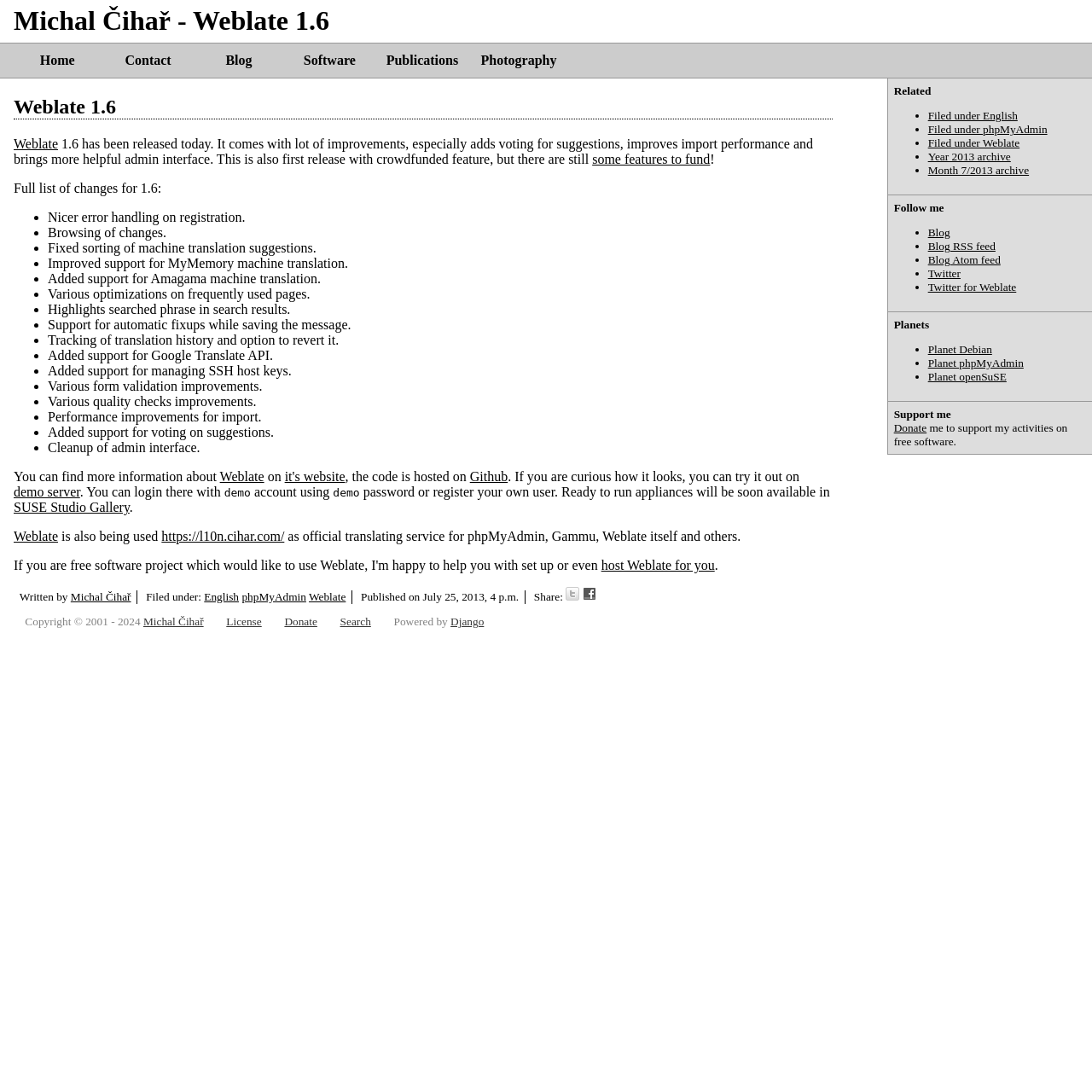Generate a thorough description of the webpage.

The webpage is about the release of Weblate 1.6, a software tool. At the top, there is a heading "Michal Čihař - Weblate 1.6" followed by a navigation menu with links to "Home", "Contact", "Blog", "Software", "Publications", and "Photography". 

Below the navigation menu, there is an article section that starts with a heading "Weblate 1.6" and a link to "Weblate 1.6". The article describes the new features and improvements in Weblate 1.6, including voting for suggestions, improved import performance, and a more helpful admin interface. 

The article is divided into sections, with a list of changes for version 1.6, including nicer error handling on registration, browsing of changes, and various optimizations on frequently used pages. Each item in the list is marked with a bullet point.

After the list of changes, there is a section that provides more information about Weblate, including a link to its website, a demo server, and its use as an official translating service for phpMyAdmin, Gammu, and others.

At the bottom of the page, there is a section with links to "SUSE Studio Gallery" and "Weblate", as well as a mention of Weblate being used for translating services. There is also a section with links to "English", "phpMyAdmin", and "Weblate" under the category "Filed under:". 

Finally, there is a section with information about the author, Michal Čihař, and the publication date of the article, July 25, 2013. There are also social media links to share the article on Twitter and Facebook, accompanied by their respective icons.